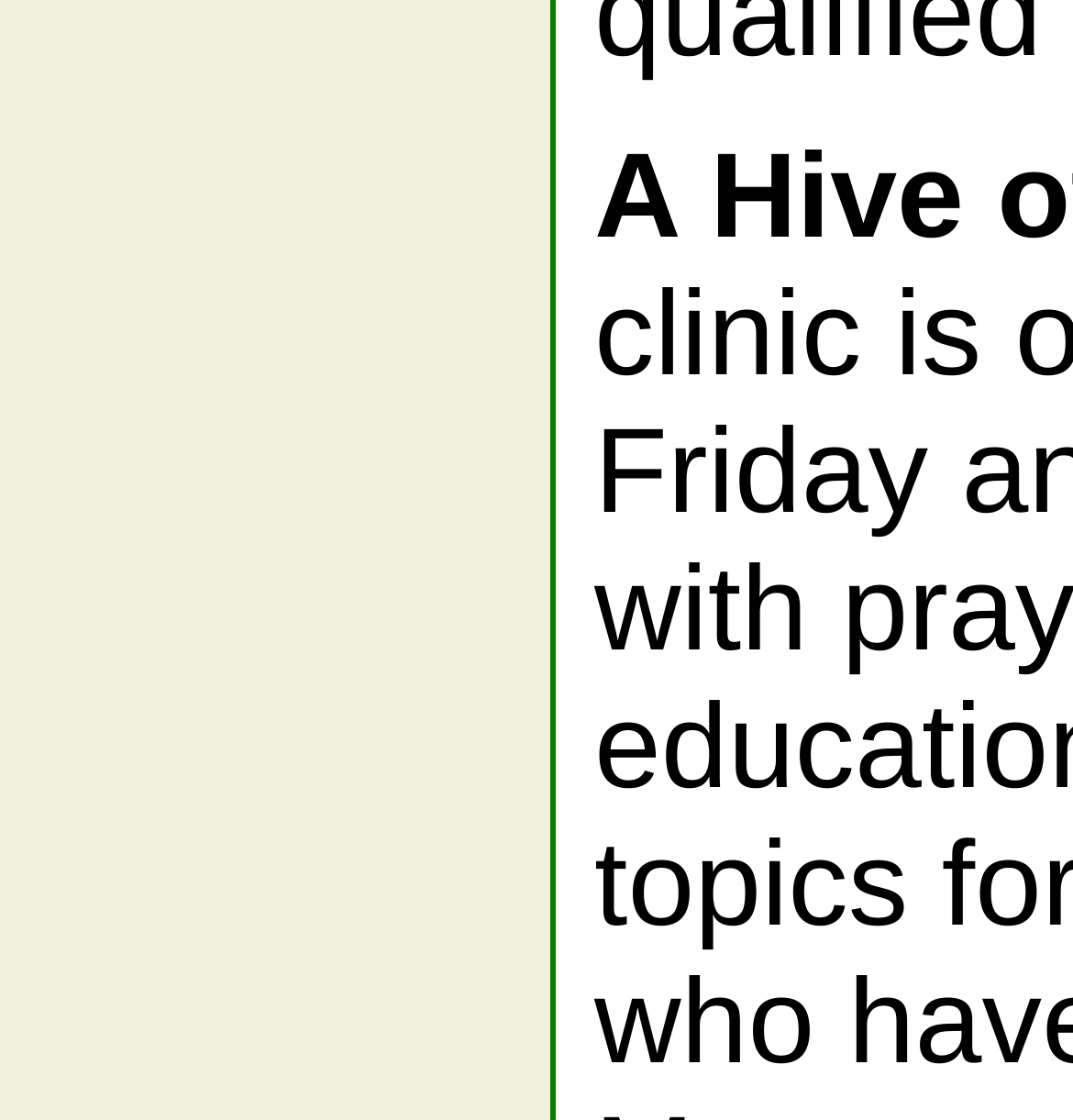For the given element description www.iccf.nl, determine the bounding box coordinates of the UI element. The coordinates should follow the format (top-left x, top-left y, bottom-right x, bottom-right y) and be within the range of 0 to 1.

[0.699, 0.953, 0.851, 0.988]